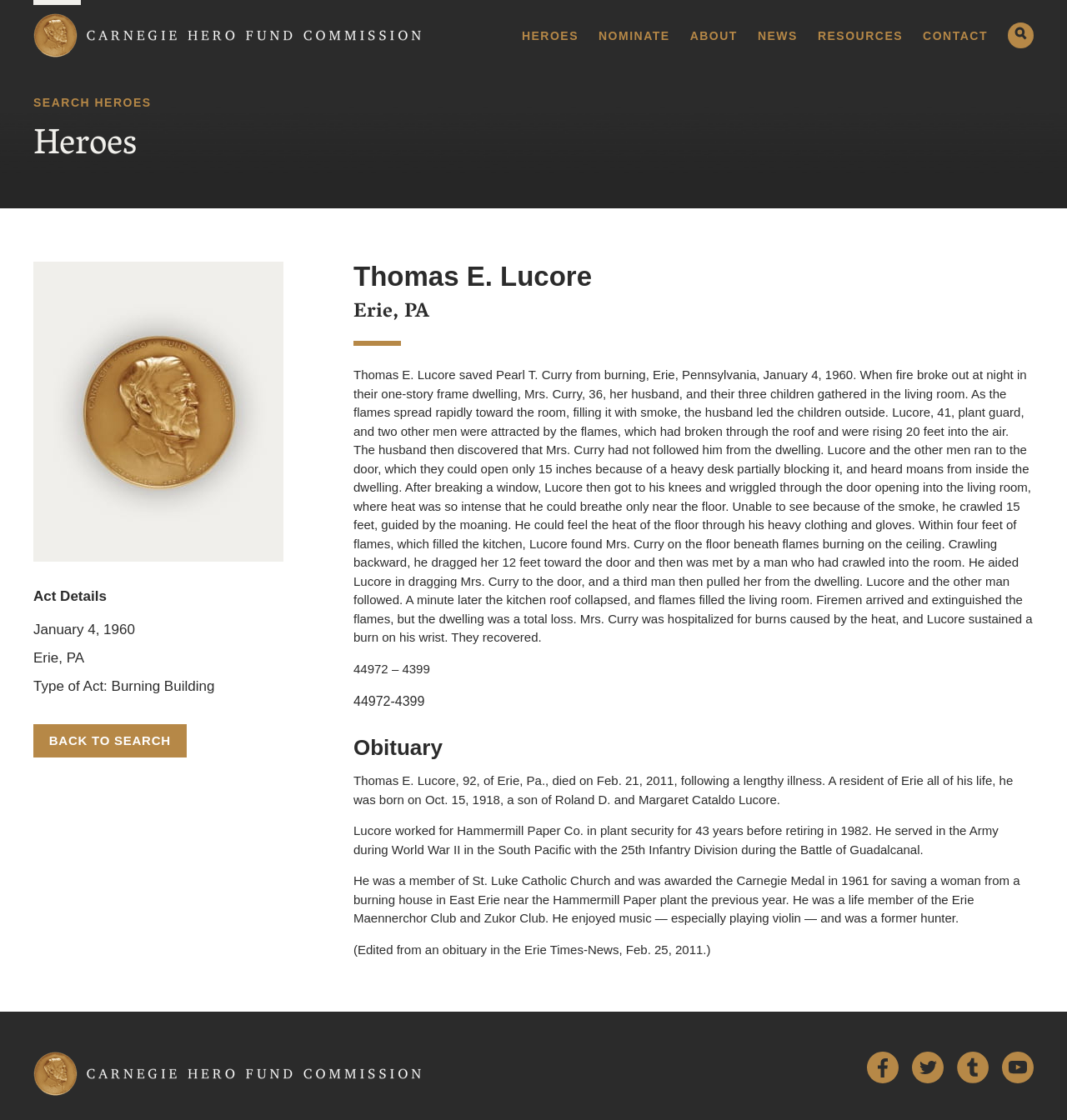Please provide a one-word or short phrase answer to the question:
What is the type of act that Thomas E. Lucore performed?

Burning Building